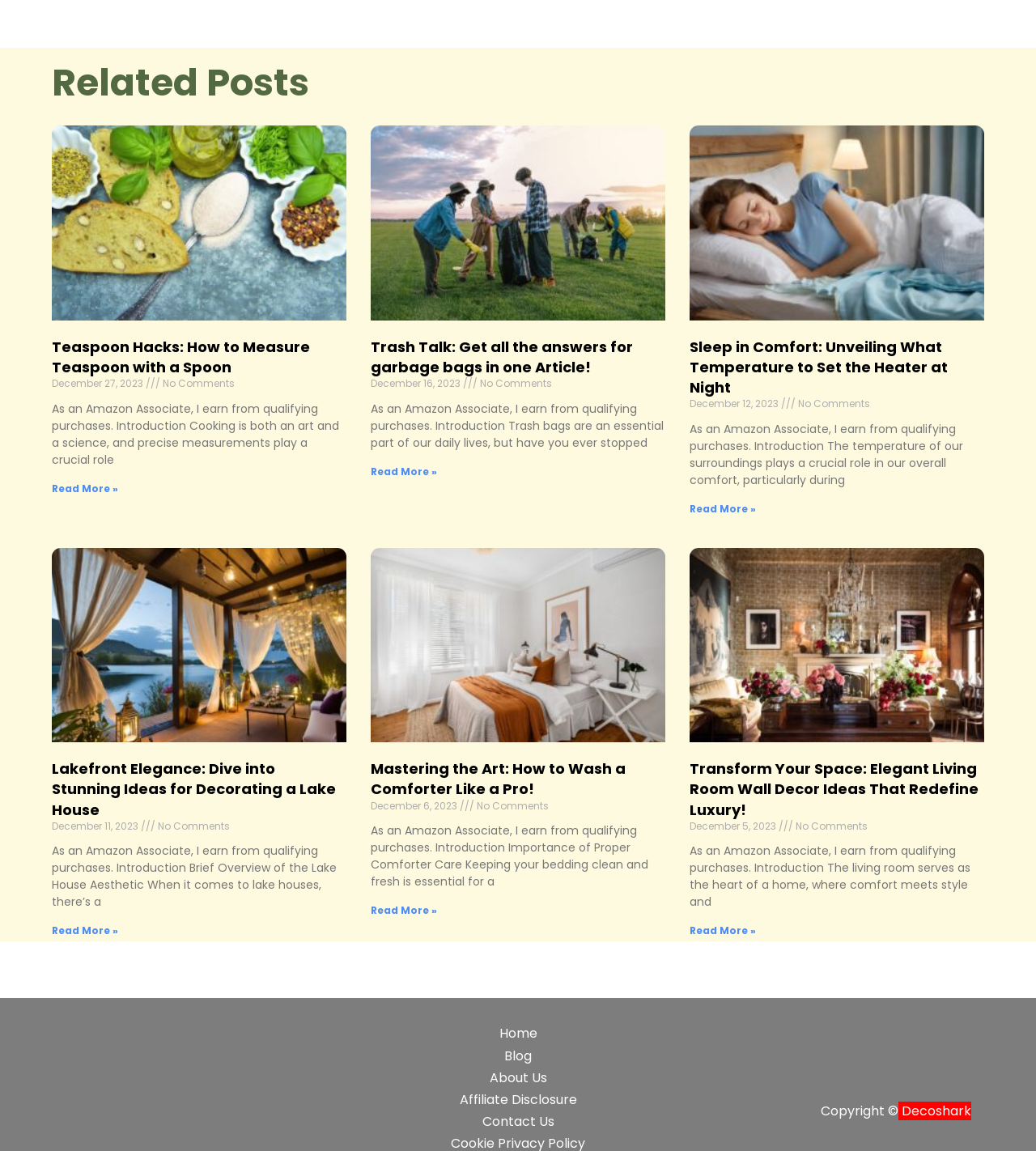Consider the image and give a detailed and elaborate answer to the question: 
How many comments are there on the second article?

The number of comments on the second article can be found by looking at the StaticText element inside the second article element, which says 'No Comments'.